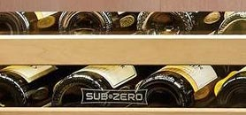Please answer the following question as detailed as possible based on the image: 
What is the primary purpose of the wine storage unit?

The wine storage unit is designed to provide optimal temperature control, which is essential for preserving the quality of the wine. This is reflected in the caption, which mentions that the unit is ideal for wine enthusiasts who value both aesthetics and functionality.